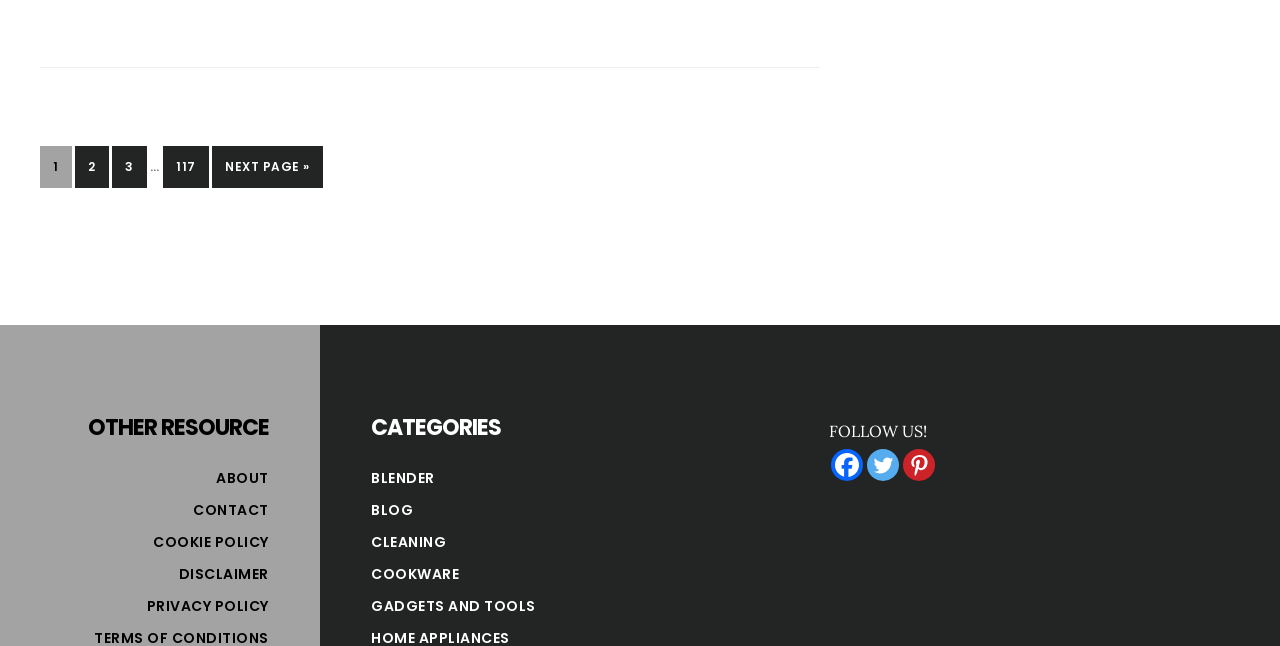What is the text between 'PAGE 3' and 'PAGE 117' links?
Please answer the question as detailed as possible.

The text 'INTERIM PAGES OMITTED' is located between the 'PAGE 3' and 'PAGE 117' links in the pagination section at the top of the webpage.